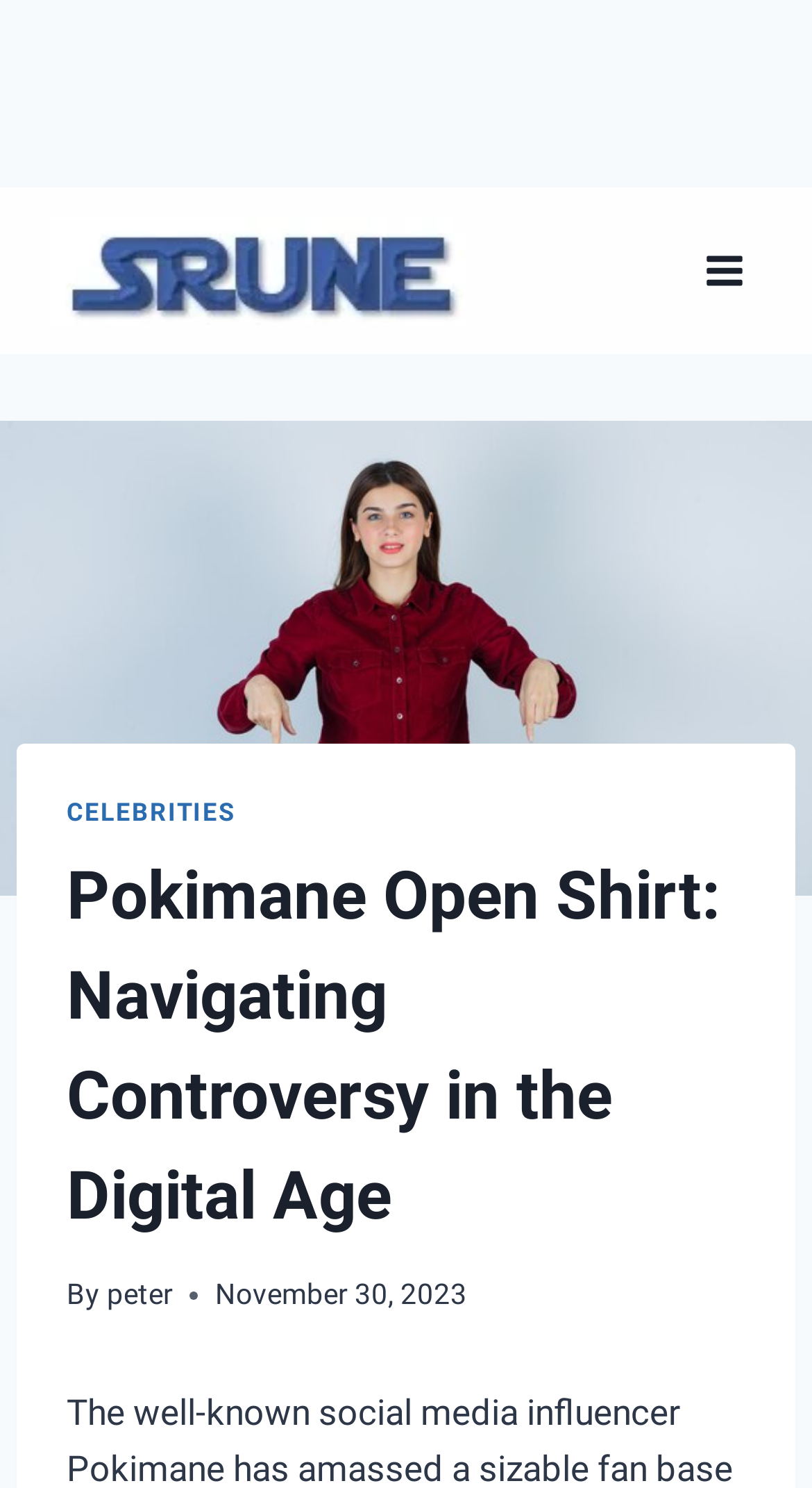Please examine the image and answer the question with a detailed explanation:
What type of content is the webpage about?

The webpage is about the controversy surrounding Pokimane's open shirt, which is a topic related to digital age and online content creation.